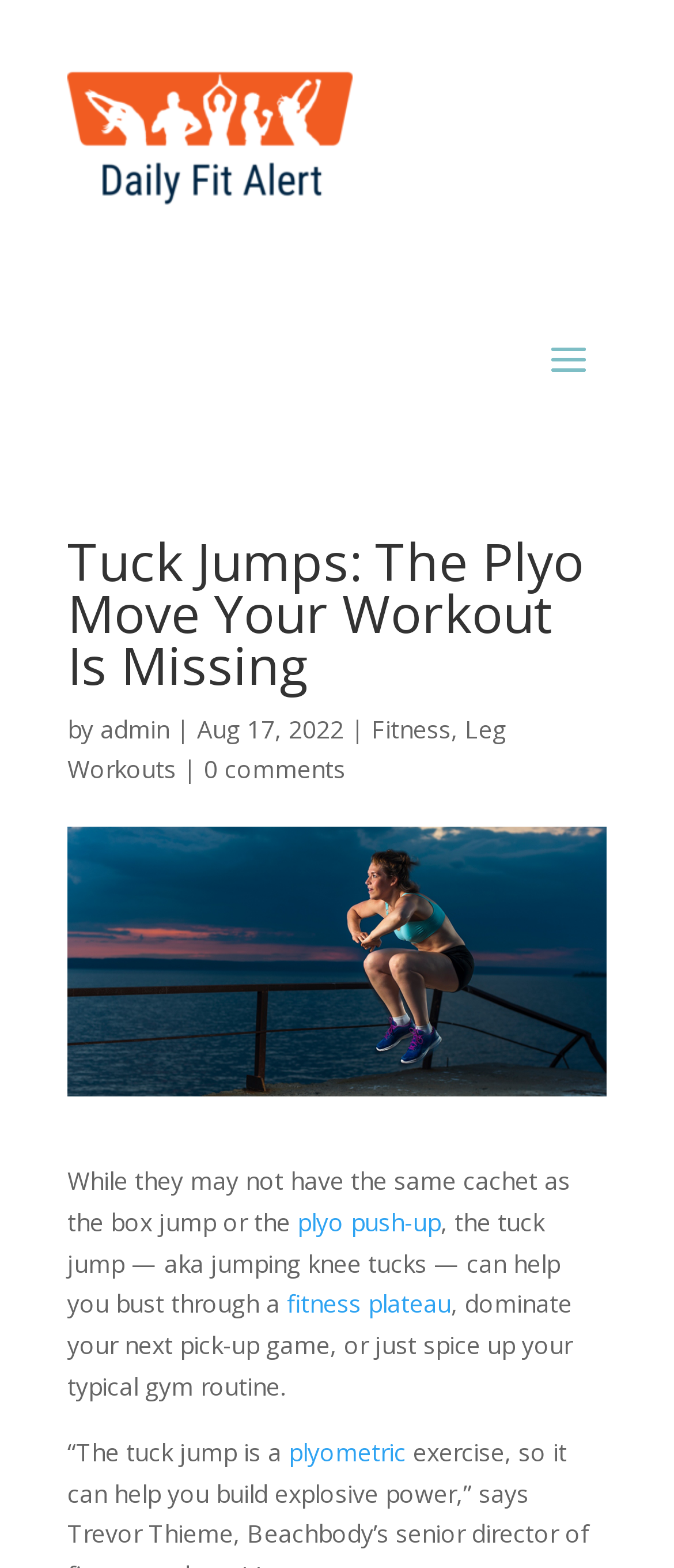Given the following UI element description: "parent_node: Website name="url"", find the bounding box coordinates in the webpage screenshot.

None